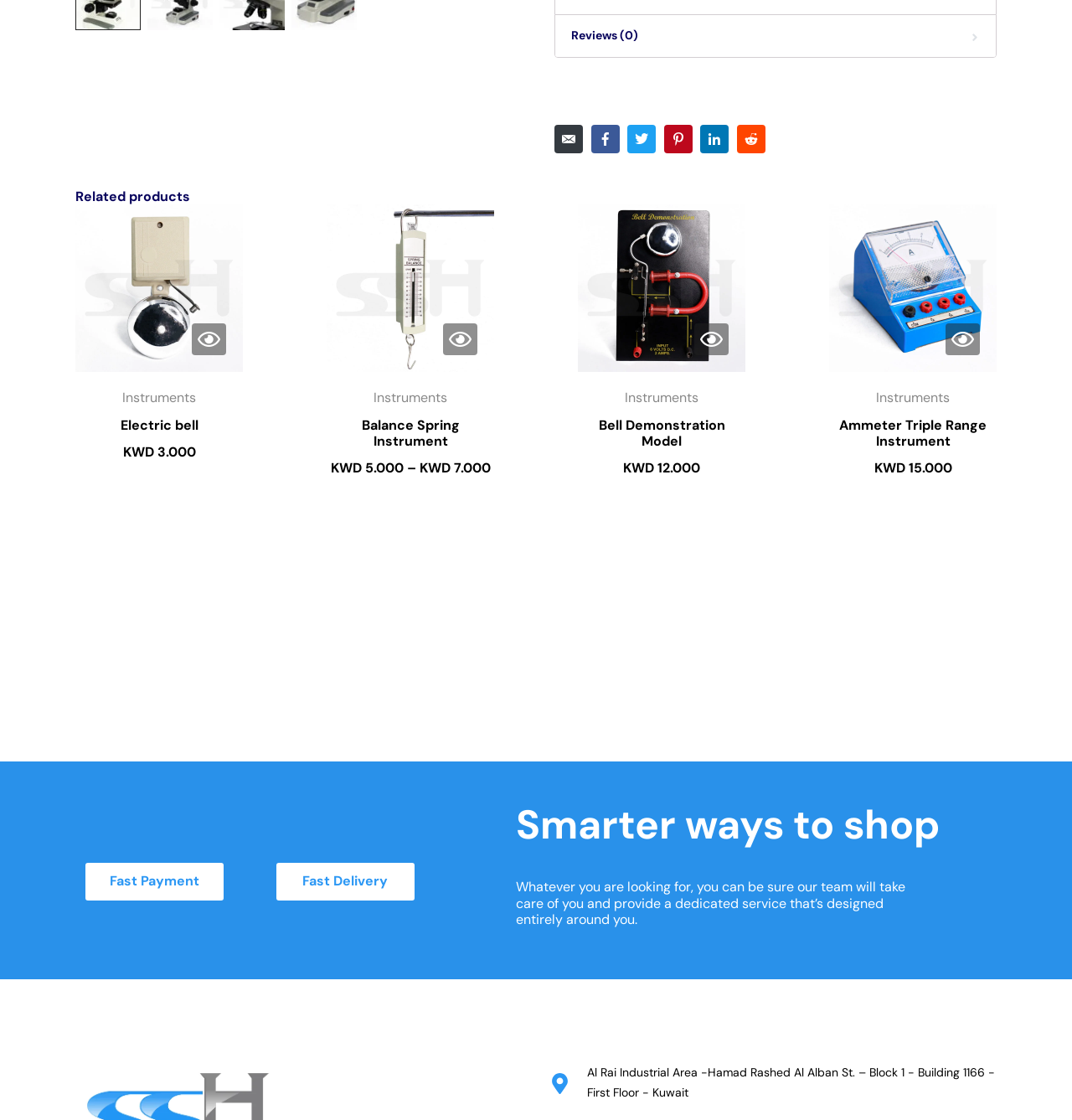Identify the bounding box coordinates for the element you need to click to achieve the following task: "Explore Balance Spring Instrument". Provide the bounding box coordinates as four float numbers between 0 and 1, in the form [left, top, right, bottom].

[0.305, 0.182, 0.461, 0.43]